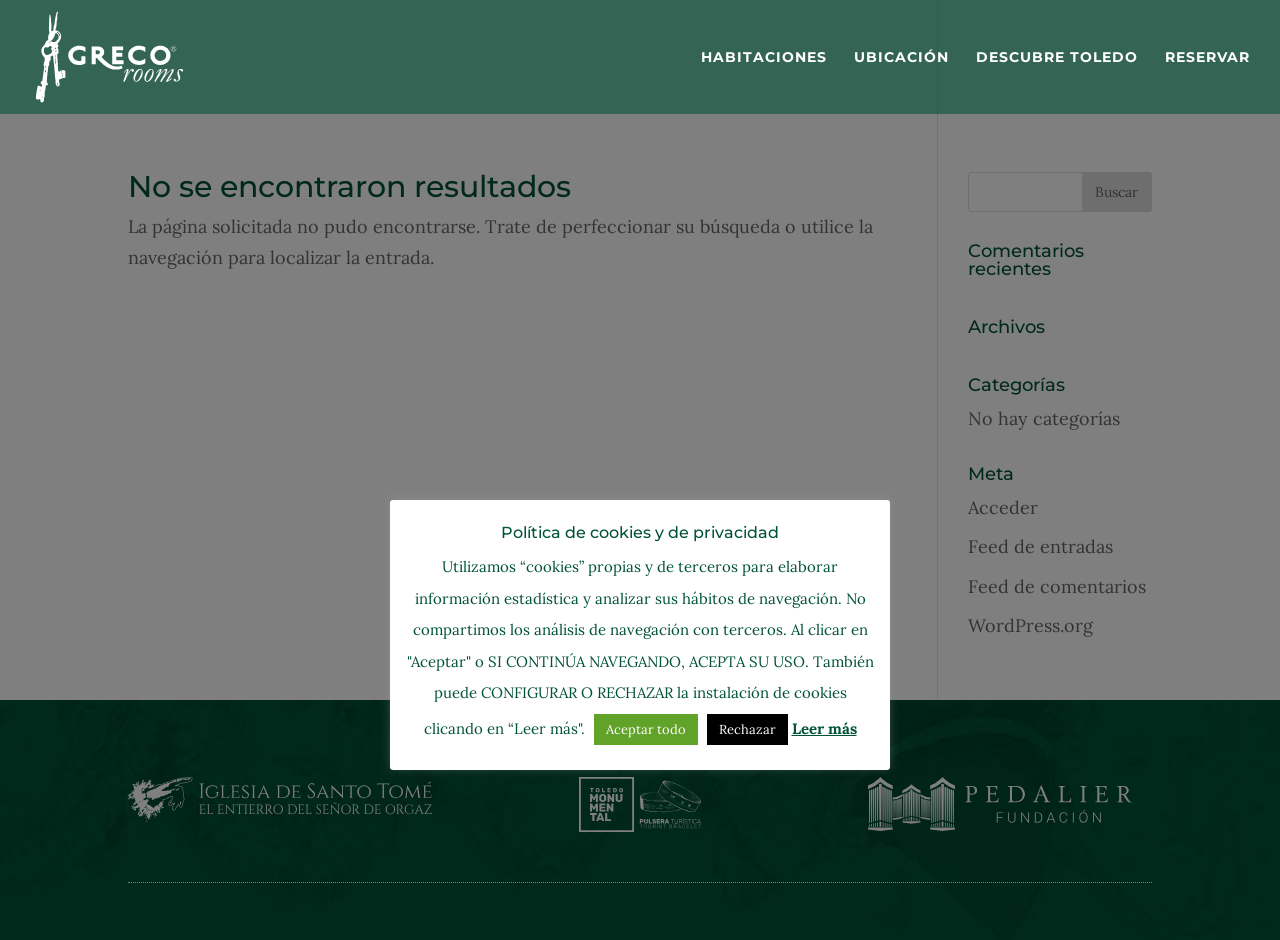Please respond to the question with a concise word or phrase:
What is the purpose of the search bar?

To search for something